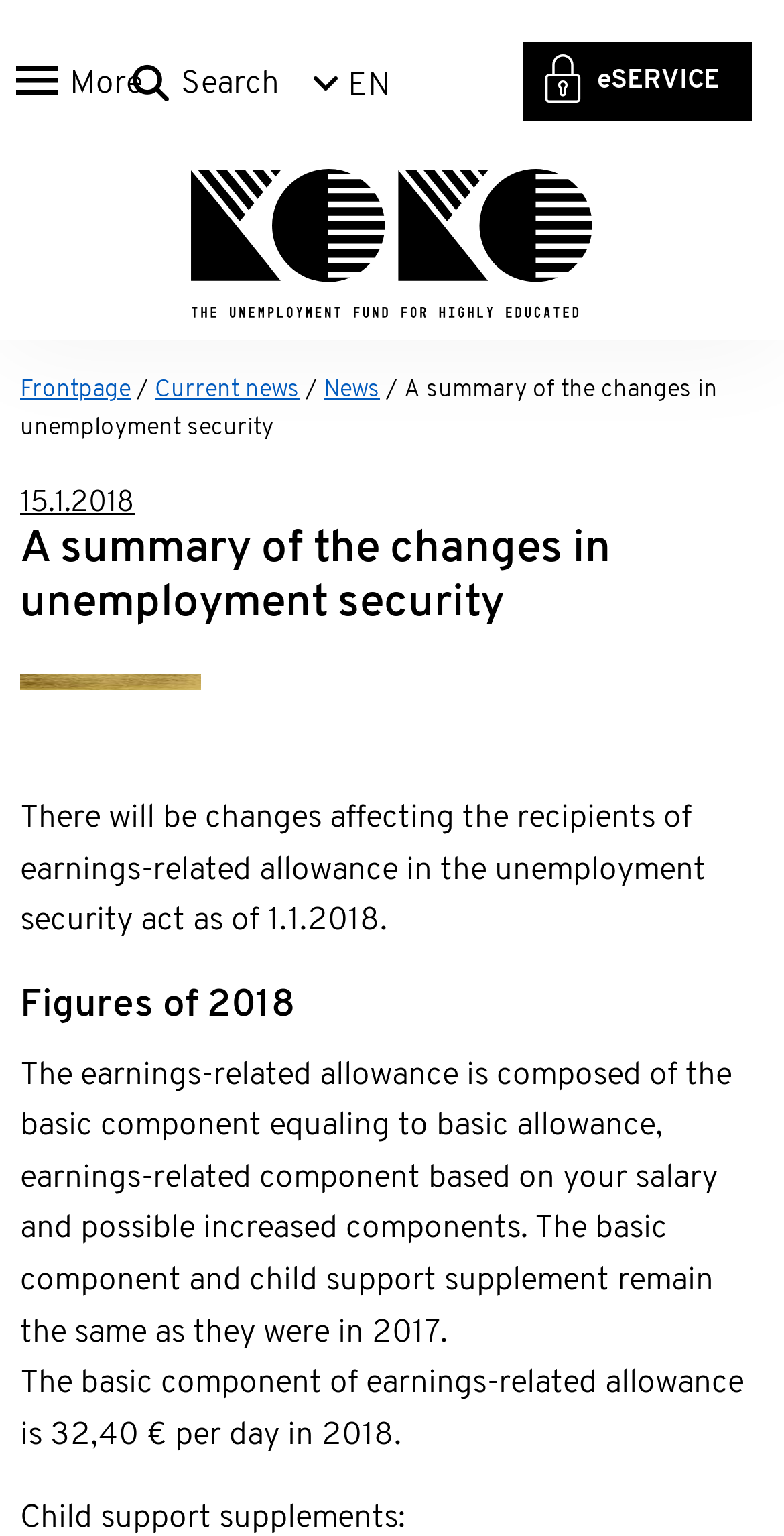Predict the bounding box coordinates of the area that should be clicked to accomplish the following instruction: "Search from the site". The bounding box coordinates should consist of four float numbers between 0 and 1, i.e., [left, top, right, bottom].

[0.149, 0.021, 0.377, 0.089]